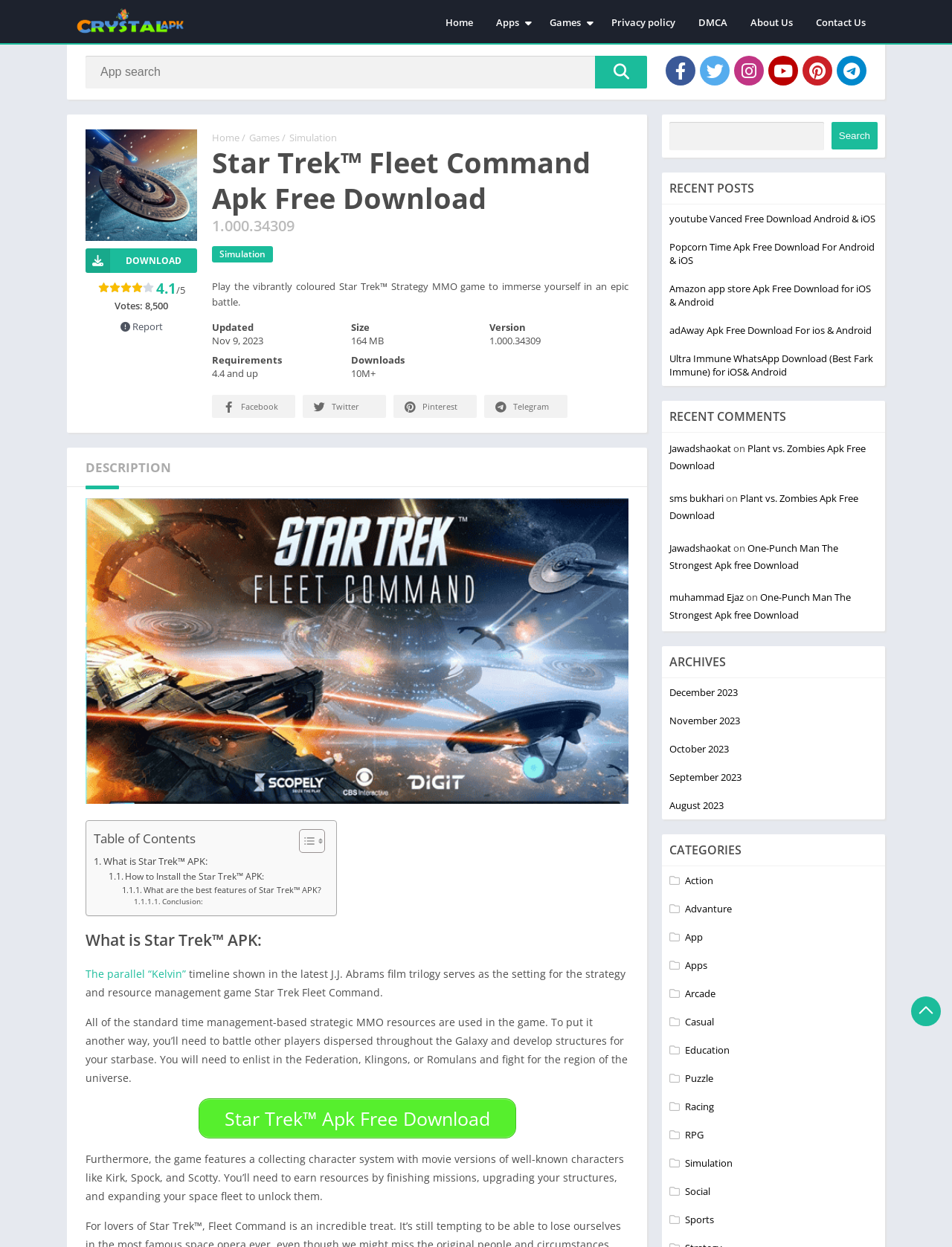Please specify the coordinates of the bounding box for the element that should be clicked to carry out this instruction: "Read the description of Star Trek Fleet Command". The coordinates must be four float numbers between 0 and 1, formatted as [left, top, right, bottom].

[0.223, 0.224, 0.66, 0.247]